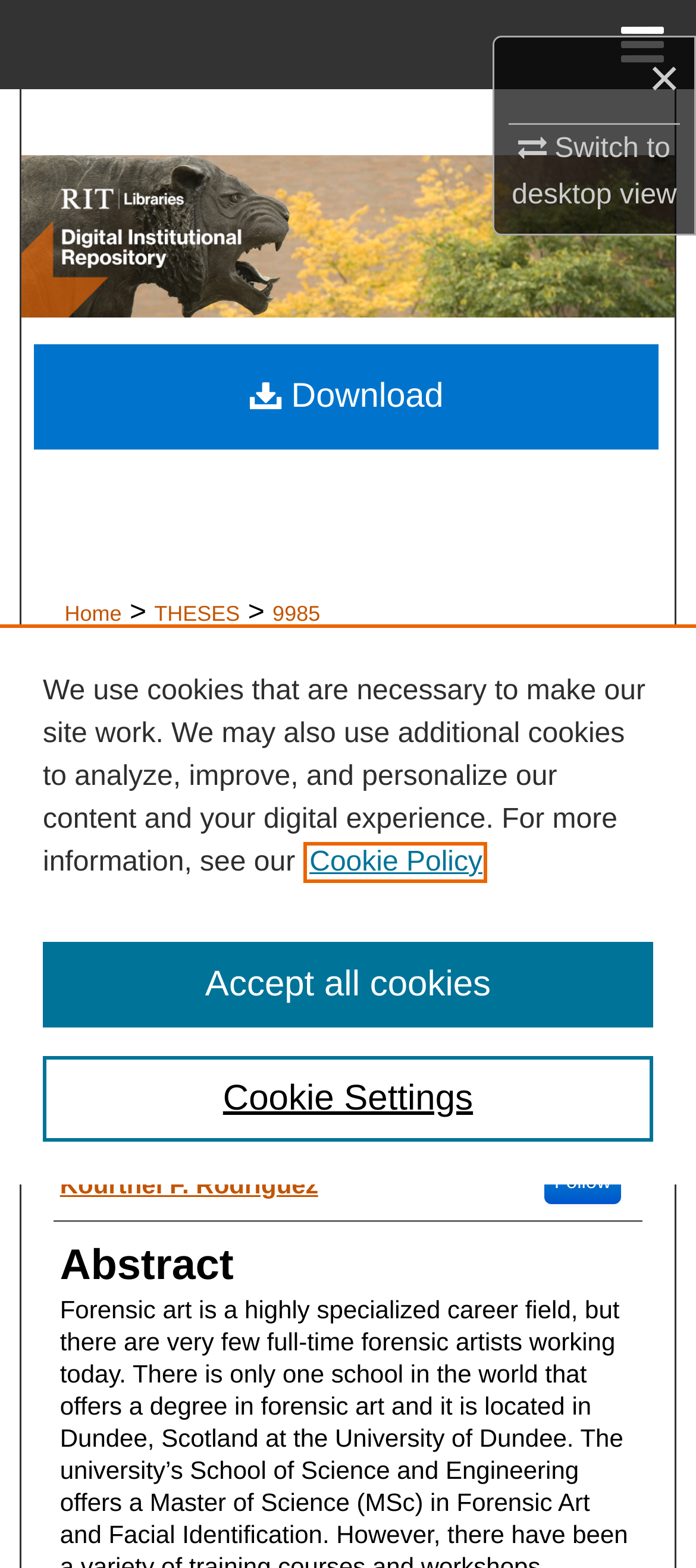Provide the bounding box coordinates of the HTML element this sentence describes: "Cookie Policy".

[0.445, 0.54, 0.693, 0.56]